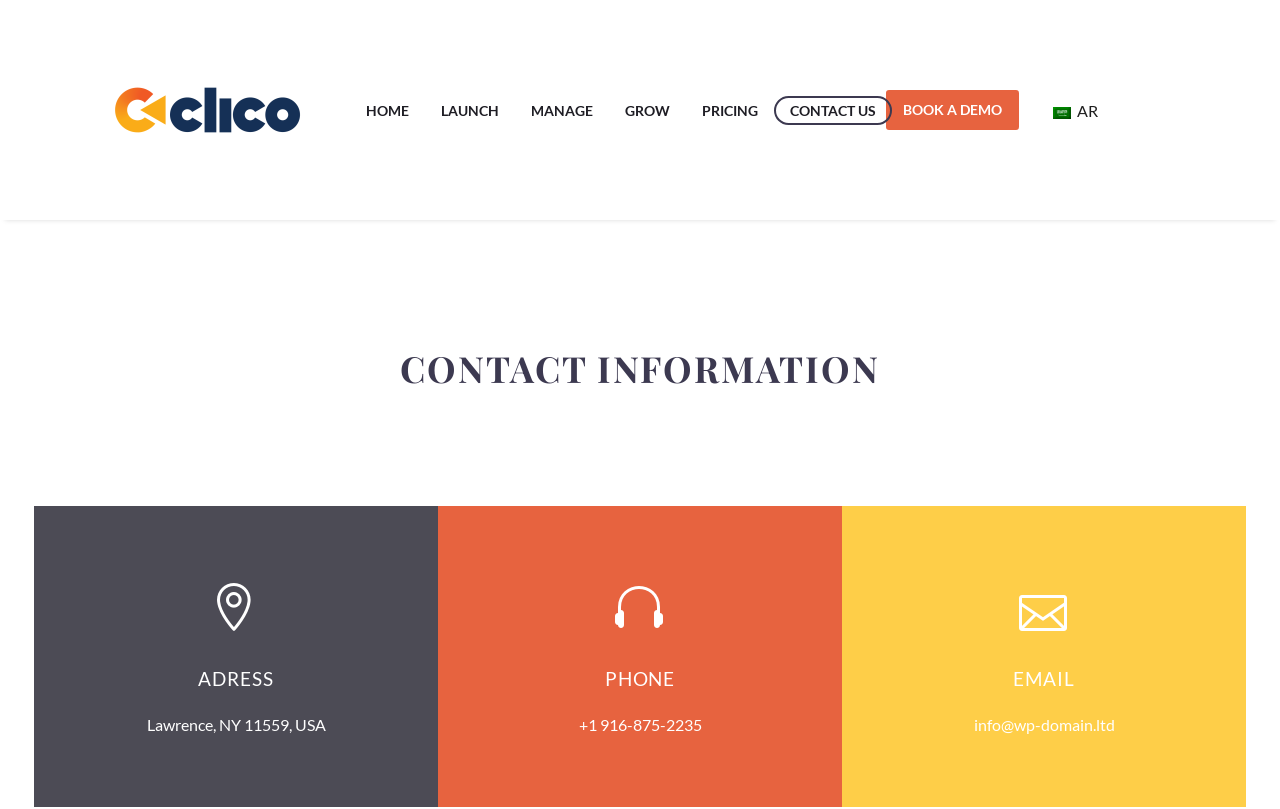What are the different sections of the website?
Carefully analyze the image and provide a detailed answer to the question.

The different sections of the website are obtained from the links at the top of the webpage, which are 'HOME', 'LAUNCH', 'MANAGE', 'GROW', 'PRICING', and 'CONTACT US'.